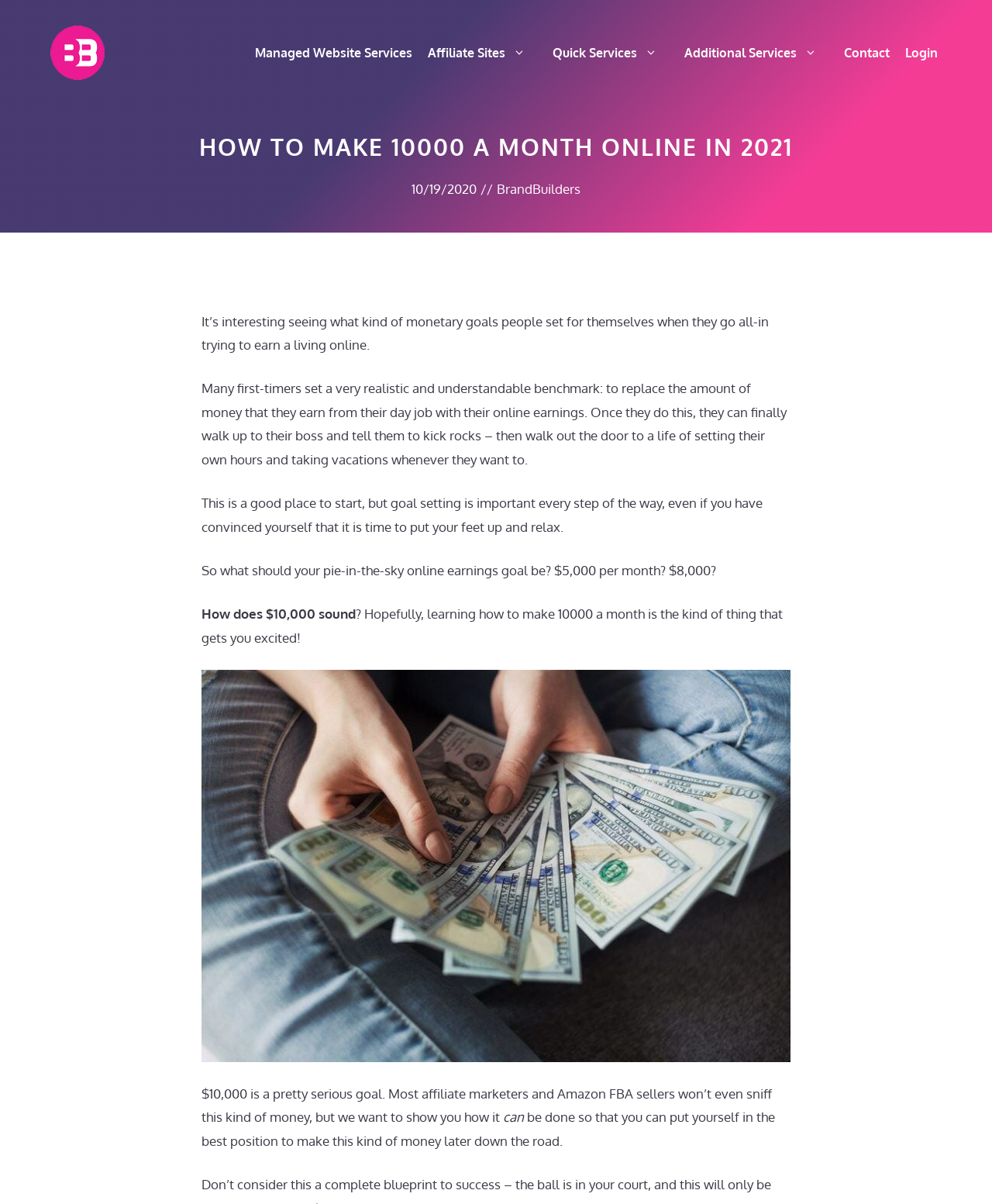Determine the bounding box coordinates for the element that should be clicked to follow this instruction: "Navigate to Managed Website Services". The coordinates should be given as four float numbers between 0 and 1, in the format [left, top, right, bottom].

[0.249, 0.026, 0.423, 0.061]